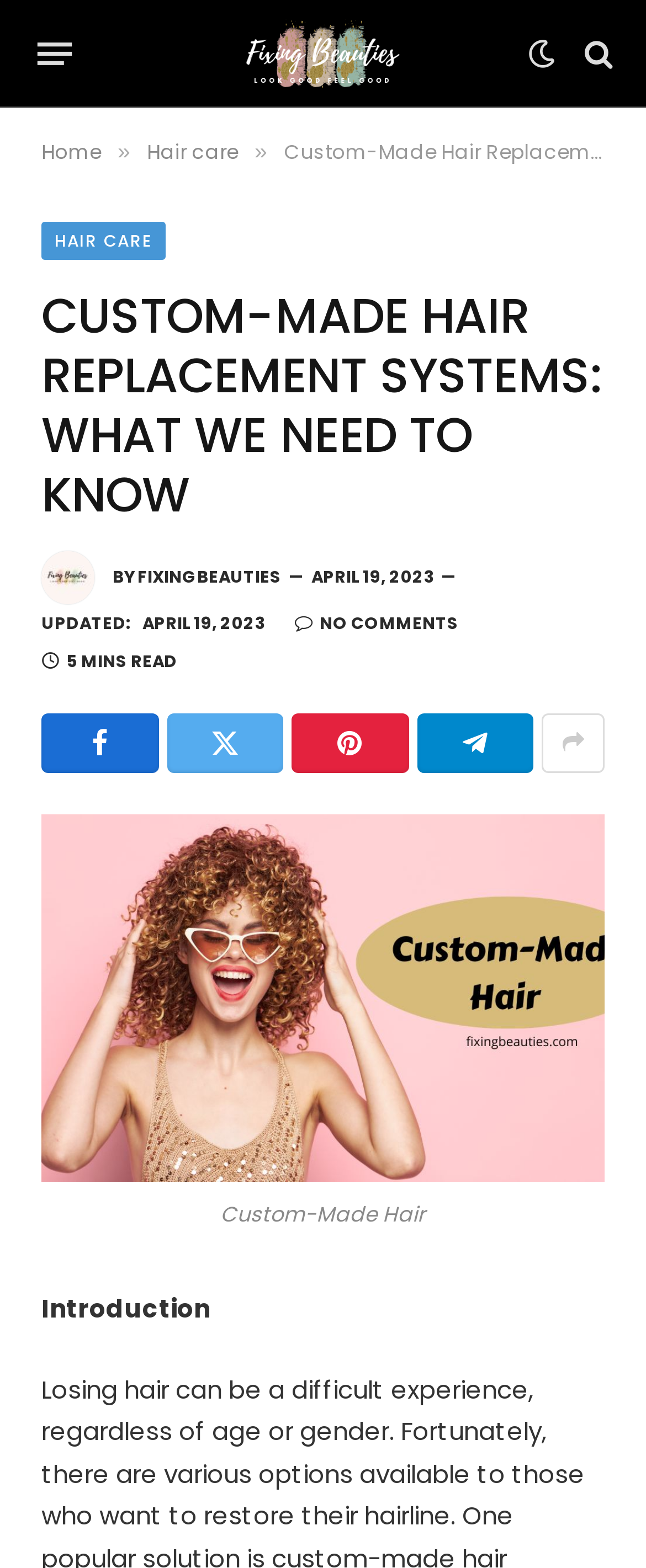Please identify the coordinates of the bounding box that should be clicked to fulfill this instruction: "Click the 'Custom-Made Hair' link".

[0.064, 0.519, 0.936, 0.754]